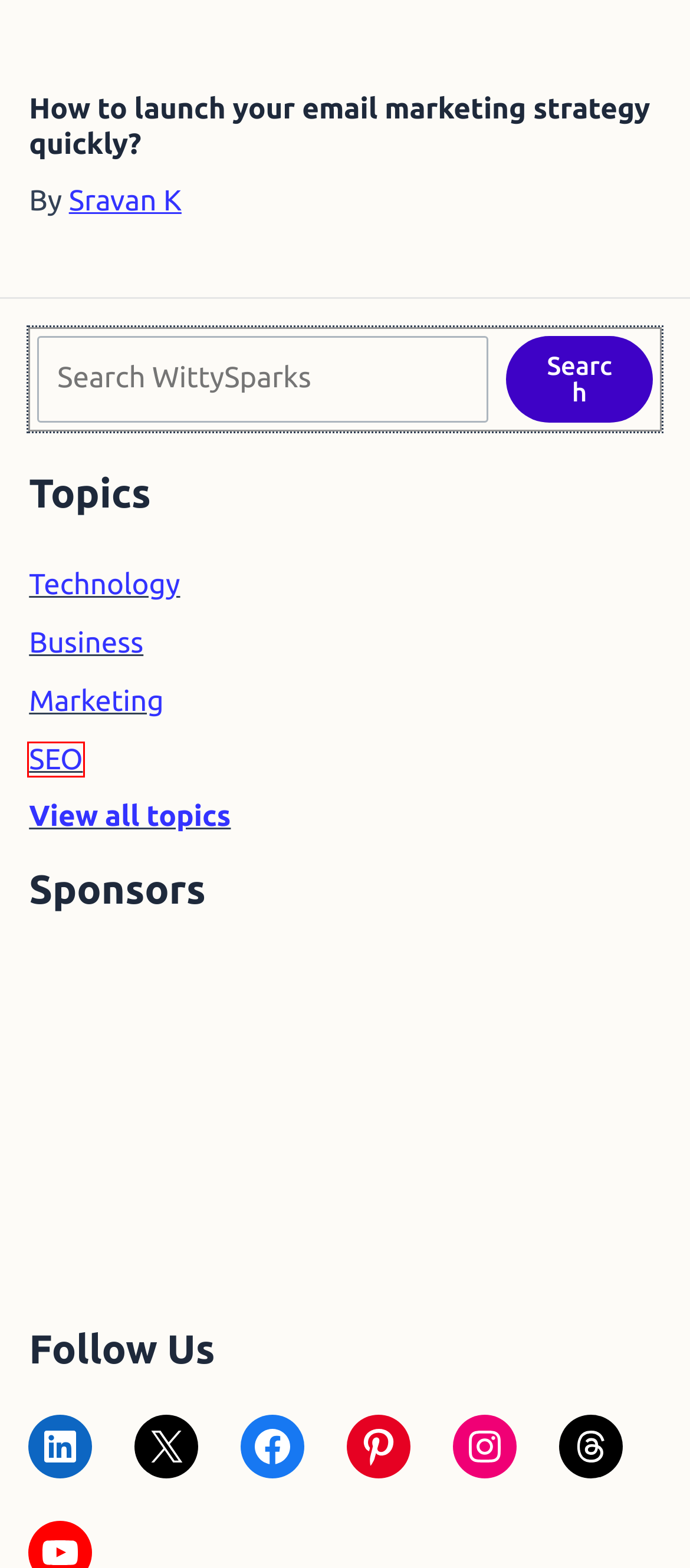You are provided with a screenshot of a webpage highlighting a UI element with a red bounding box. Choose the most suitable webpage description that matches the new page after clicking the element in the bounding box. Here are the candidates:
A. Explore All Topics - WittySparks
B. SEO Blog, tips, tricks and strategies - WittySparks
C. WittySparks - Publishing Platform for Subject Matter Experts
D. Privacy Policy - WittySparks
E. Wholesale Cheap Smartphone - Buy in Bulk on DHgate.com
F. Lilia Tovbin, Author at WittySparks
G. BigMailer: White Label Email Marketing
H. Affiliate Disclosure - WittySparks

B